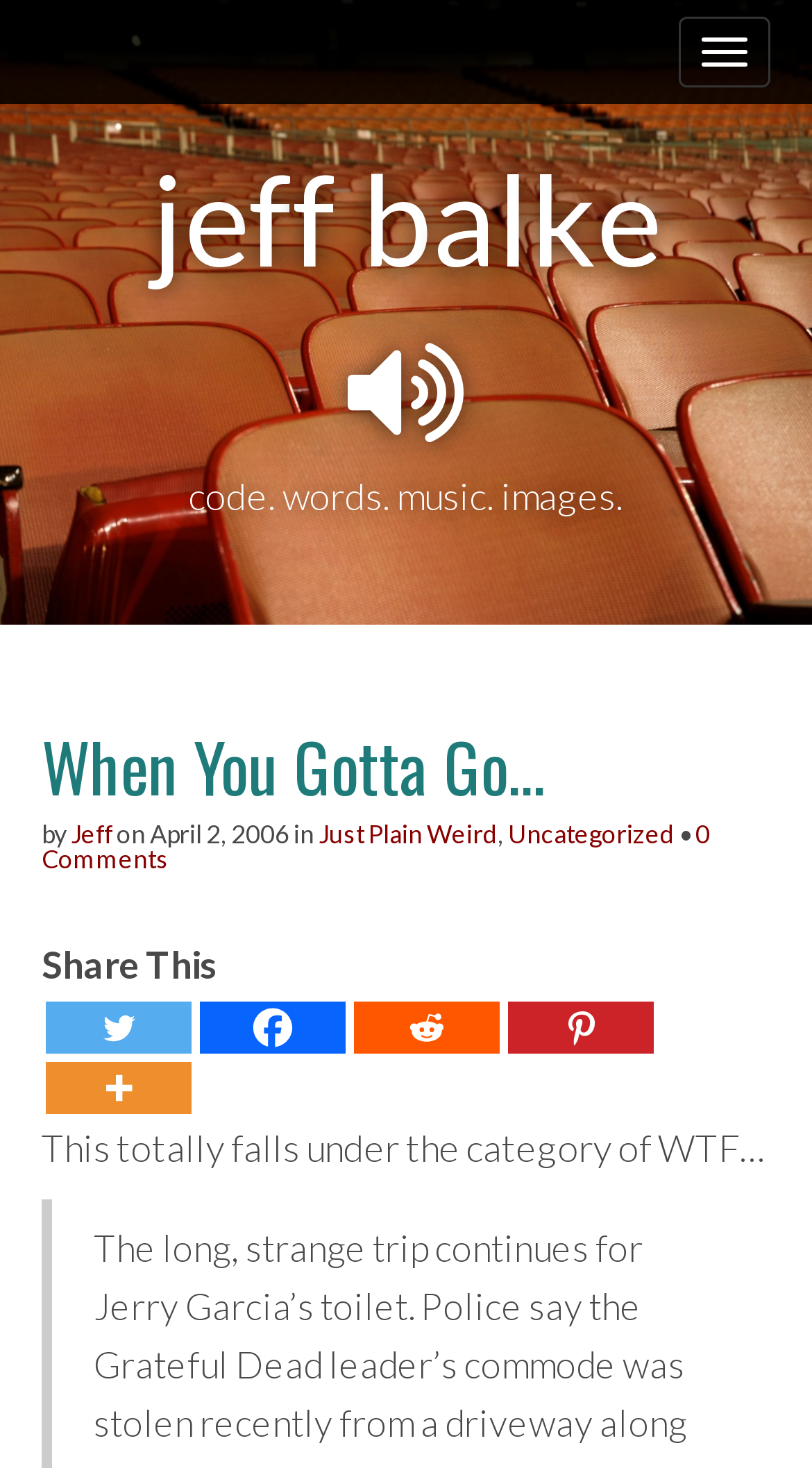Identify and provide the bounding box for the element described by: "jeff balke".

[0.0, 0.09, 1.0, 0.211]